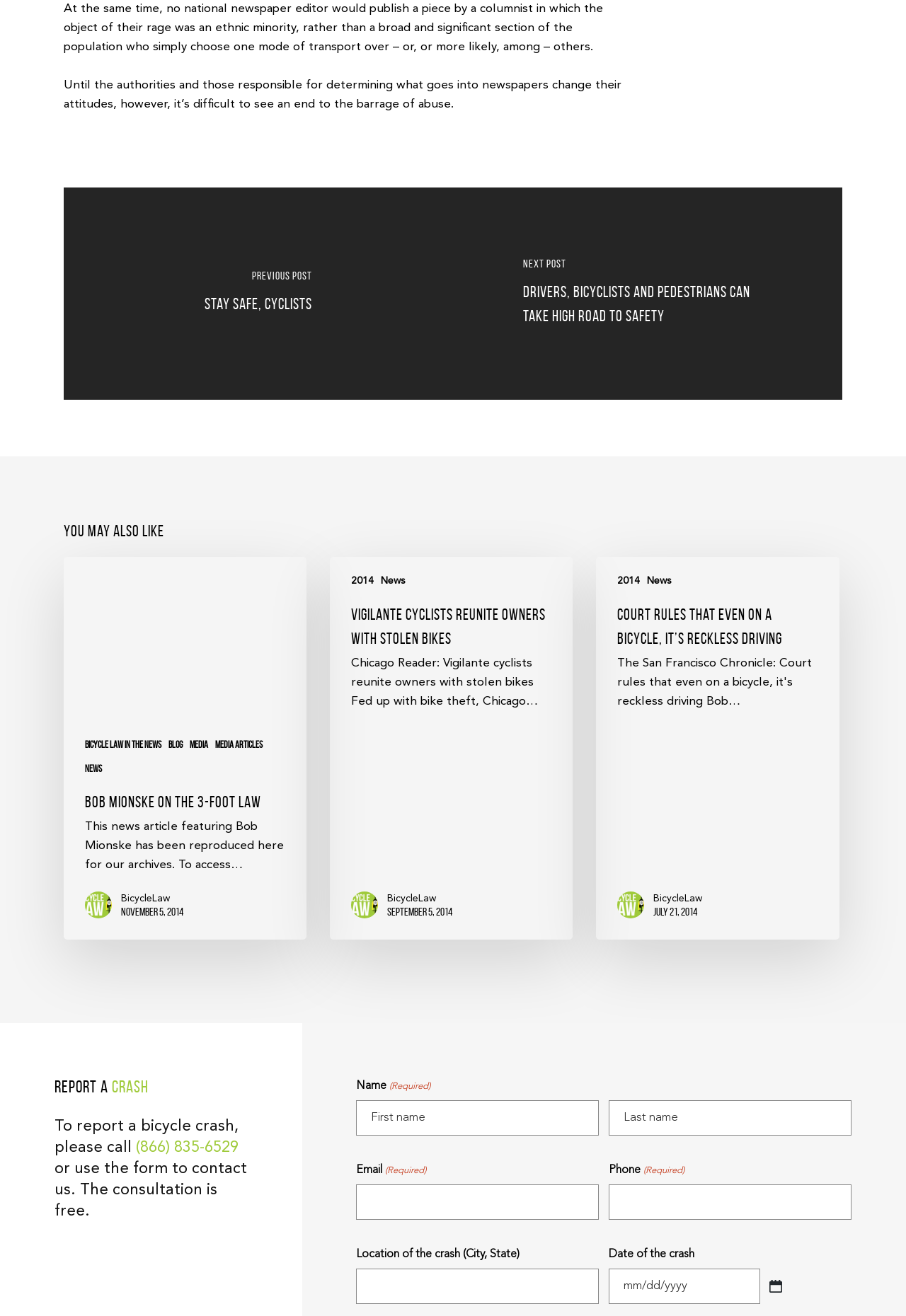Respond to the question below with a single word or phrase: How many articles are listed under 'You May Also Like'?

3